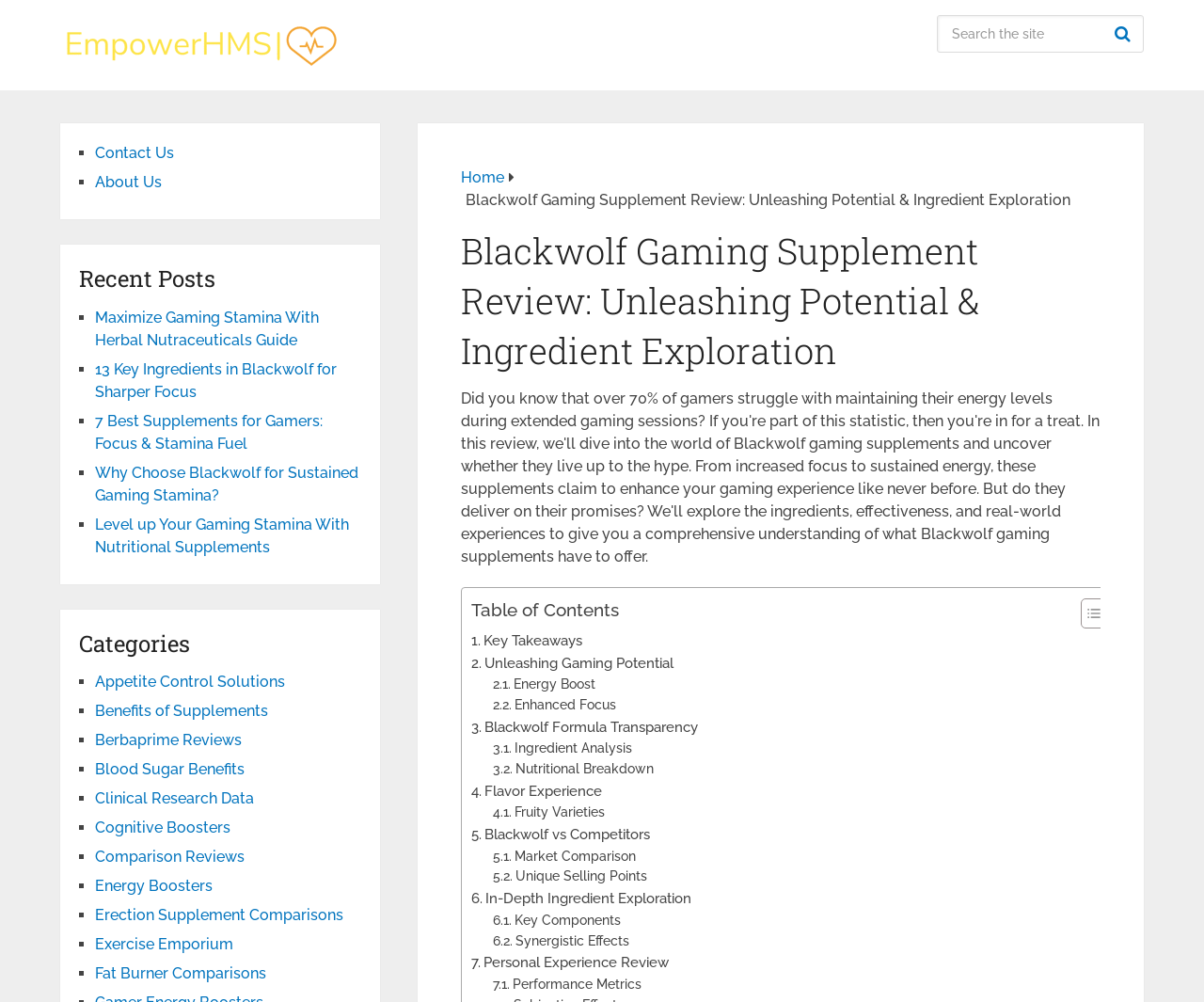Identify the bounding box coordinates of the area that should be clicked in order to complete the given instruction: "Go to Home page". The bounding box coordinates should be four float numbers between 0 and 1, i.e., [left, top, right, bottom].

[0.383, 0.168, 0.419, 0.186]